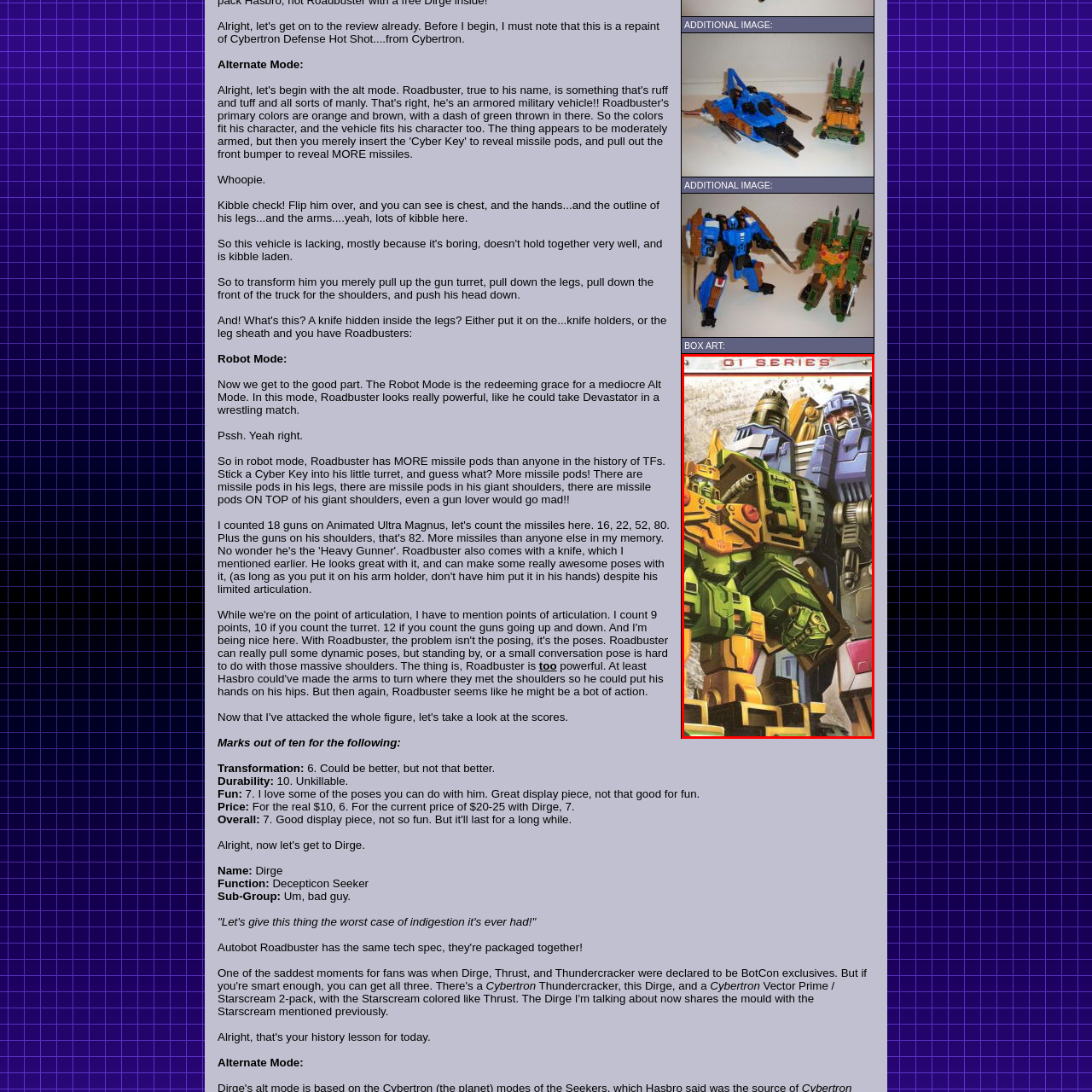Pay attention to the content inside the red bounding box and deliver a detailed answer to the following question based on the image's details: What type of character is the one on the right?

The character on the right is described as exuding a more authoritative aura, possibly indicating a commander or leader type, which suggests that this character is a leader.